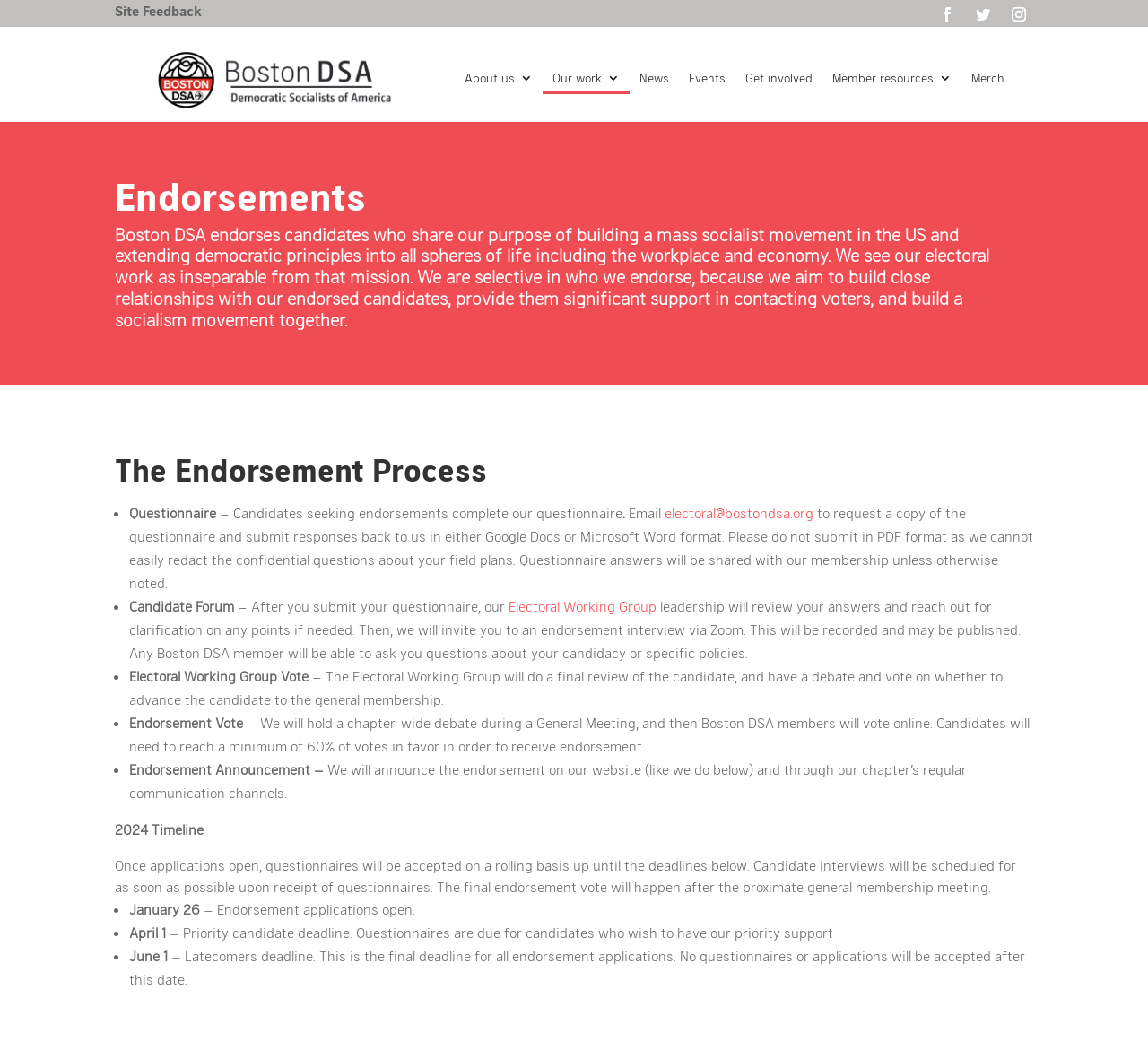Create a detailed description of the webpage's content and layout.

The webpage is about the endorsements of the Boston Democratic Socialists of America. At the top, there is a navigation menu with links to "About us", "Our work", "News", "Events", "Get involved", "Member resources", and "Merch". Below the navigation menu, there is a heading "Endorsements" followed by a paragraph explaining the purpose of endorsements and the selective process of endorsing candidates.

Below the introductory paragraph, there is a section titled "The Endorsement Process" which outlines the steps involved in the endorsement process. The process includes completing a questionnaire, participating in a candidate forum, and undergoing a review and vote by the Electoral Working Group and the general membership. The section is divided into five points, each marked with a bullet point, and provides detailed information about each step.

Further down the page, there is a section titled "2024 Timeline" which outlines the key dates for the endorsement process, including the opening of endorsement applications, priority candidate deadlines, and latecomers deadlines.

Throughout the page, there are several links to external resources, including an email address to request a copy of the questionnaire and a link to the Electoral Working Group. There is also an image of the Boston DSA logo at the top of the page. Overall, the webpage provides detailed information about the endorsement process and timeline for the Boston Democratic Socialists of America.